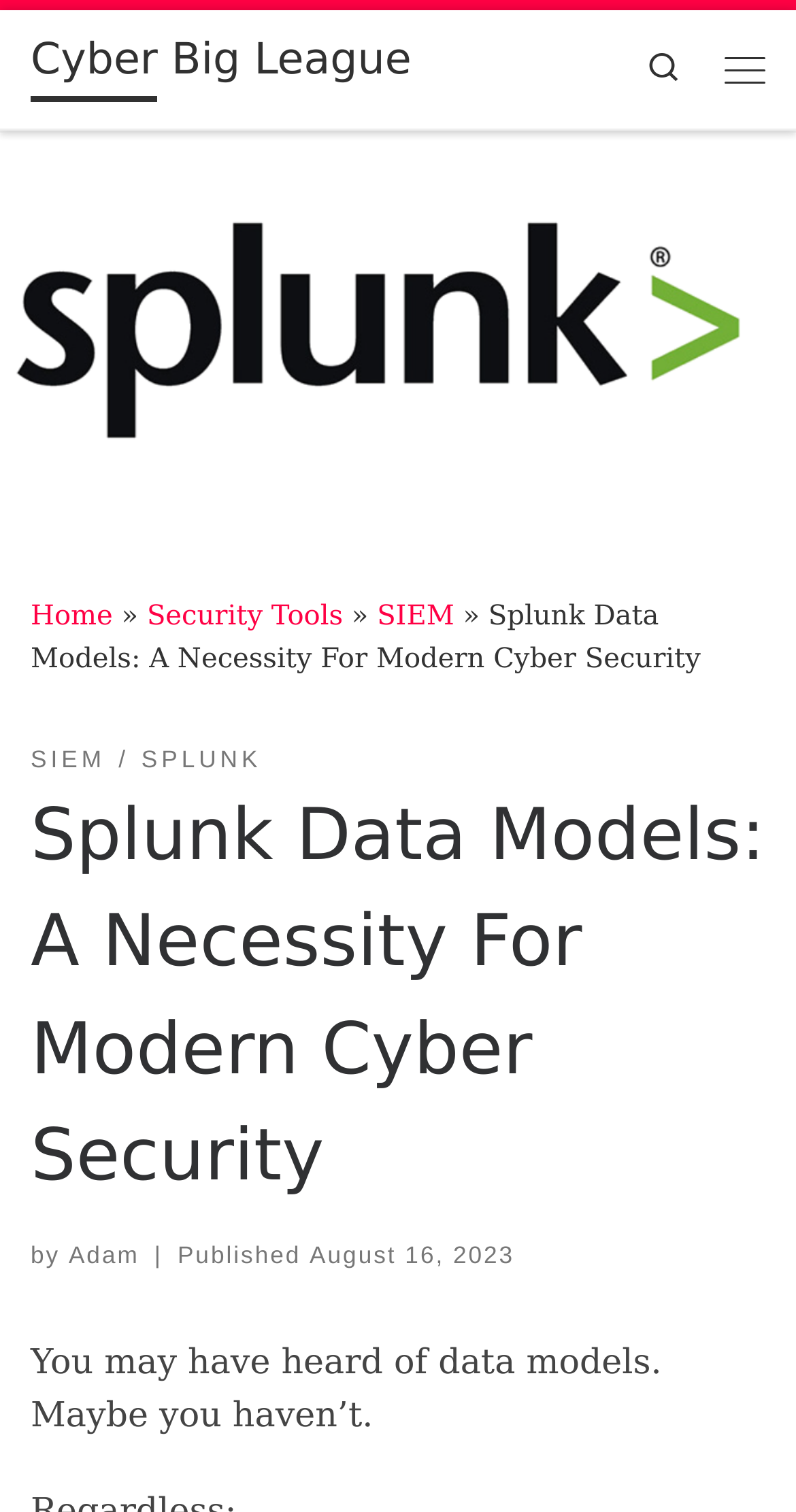What is the topic of the article?
Refer to the image and give a detailed answer to the query.

I determined the answer by looking at the header 'Splunk Data Models: A Necessity For Modern Cyber Security' and the content of the article, which suggests that the topic is related to Splunk Data Models.